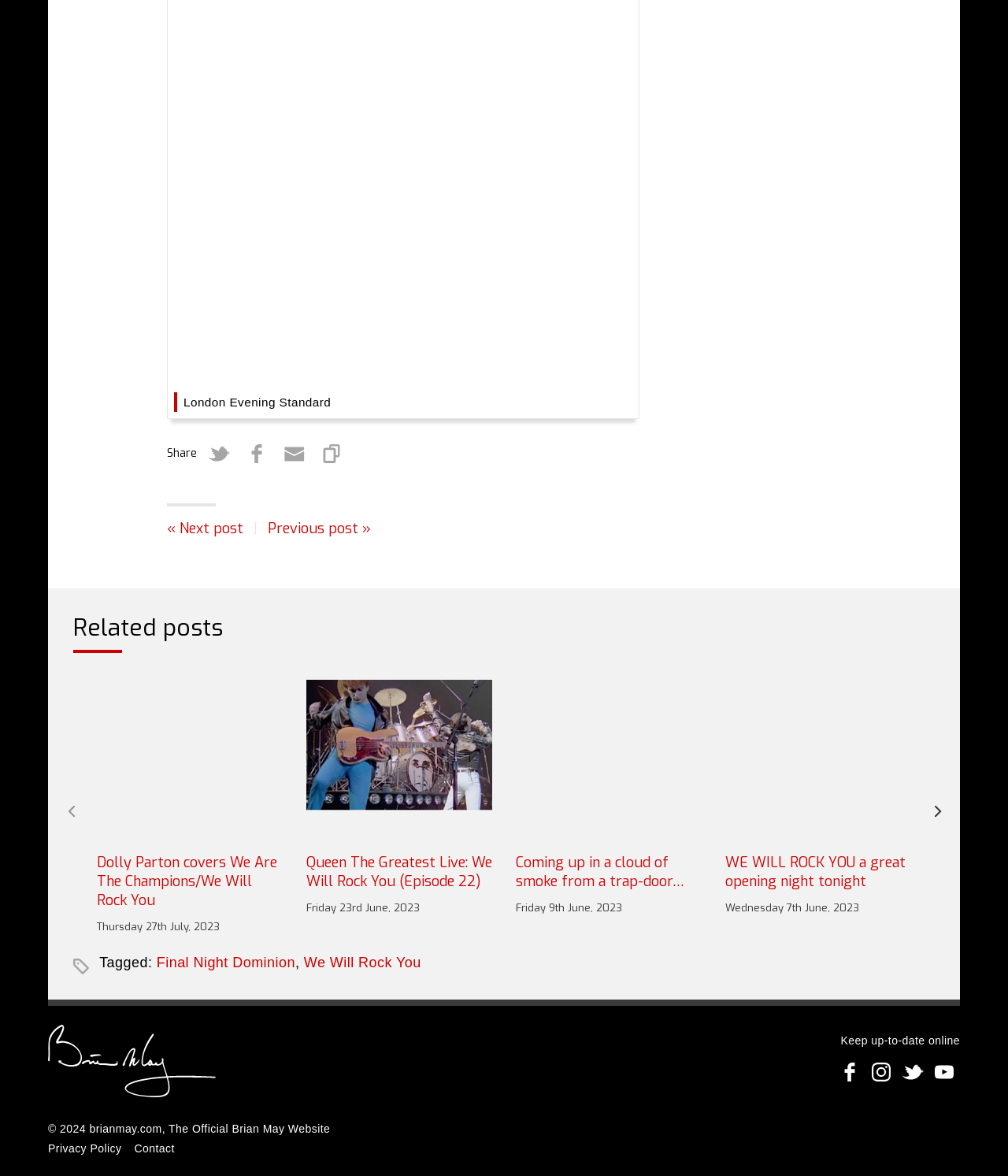Pinpoint the bounding box coordinates of the element you need to click to execute the following instruction: "Search for something". The bounding box should be represented by four float numbers between 0 and 1, in the format [left, top, right, bottom].

None